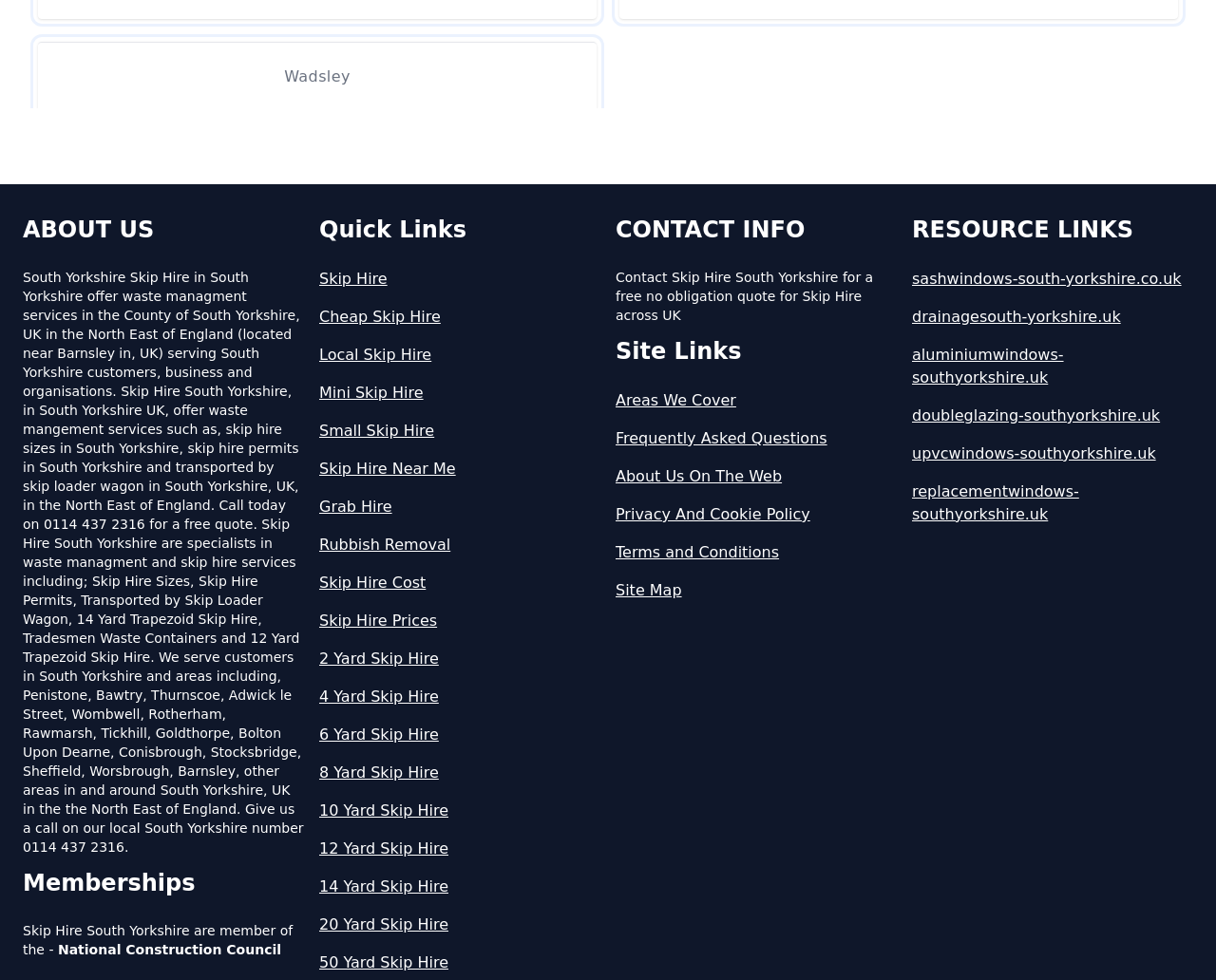Can you find the bounding box coordinates of the area I should click to execute the following instruction: "Visit 'Areas We Cover'"?

[0.506, 0.397, 0.738, 0.421]